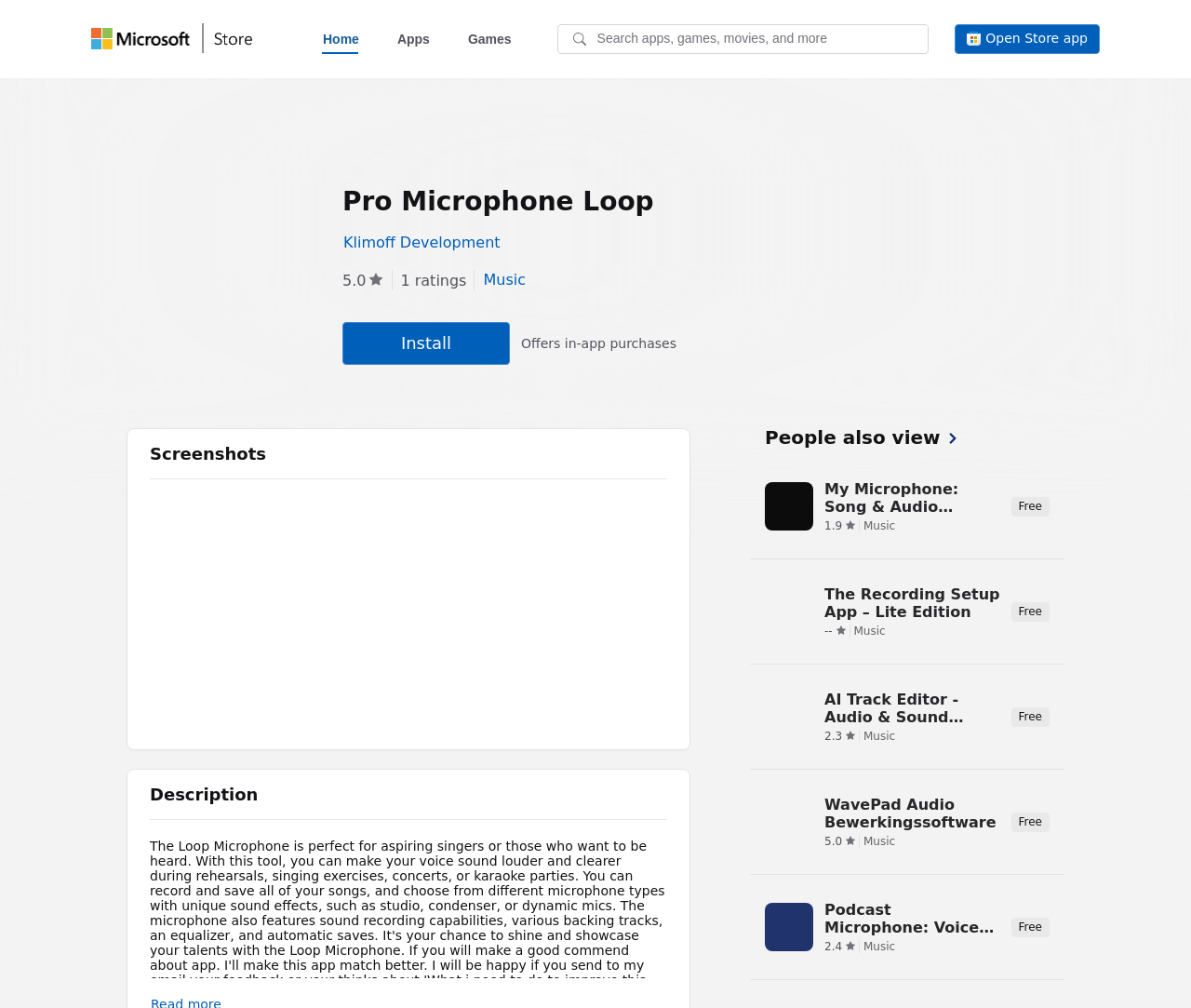Find the bounding box coordinates of the area to click in order to follow the instruction: "Install Pro Microphone Loop".

[0.288, 0.319, 0.428, 0.362]